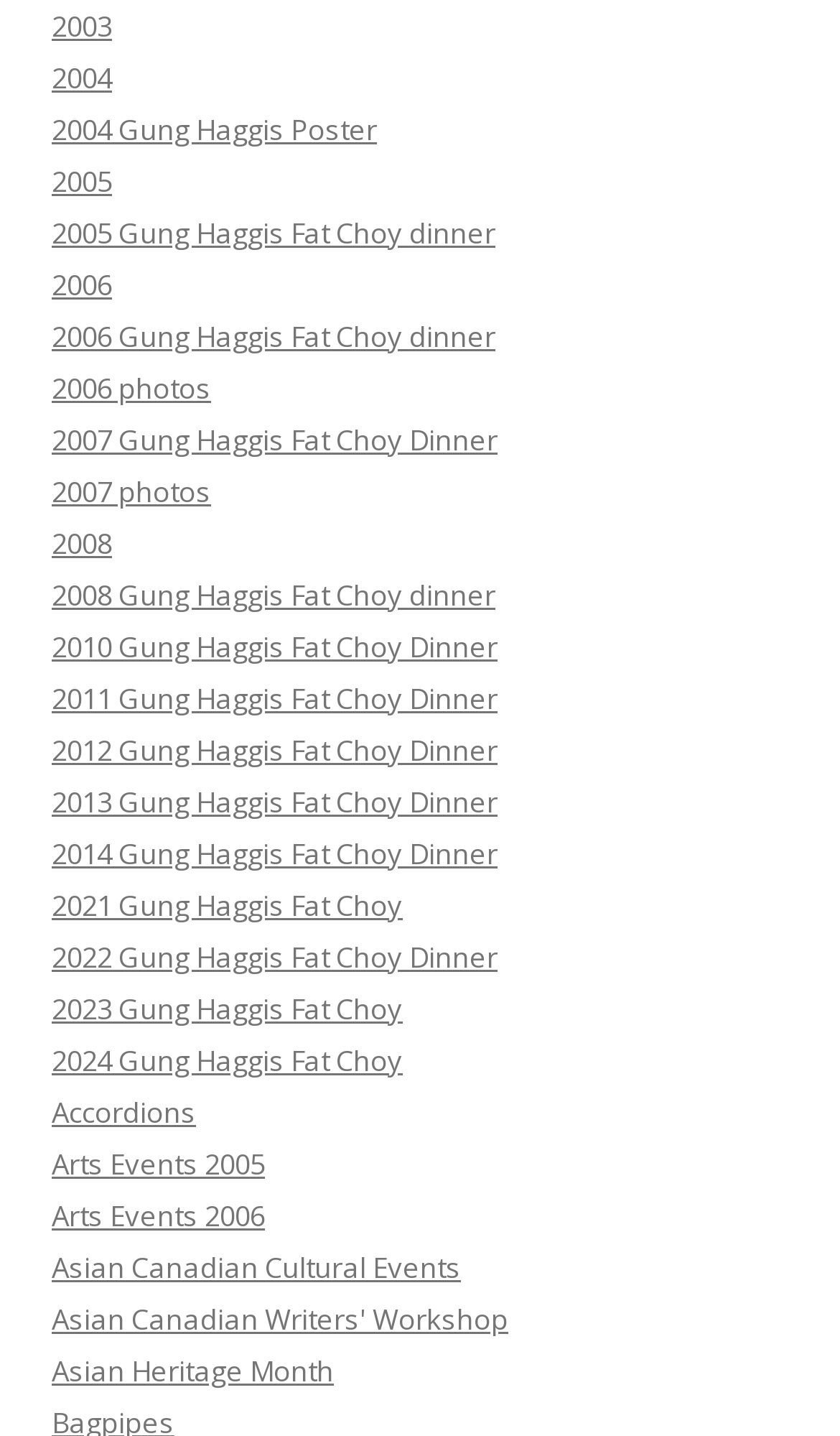How many links are related to Gung Haggis Fat Choy?
Look at the screenshot and respond with one word or a short phrase.

10